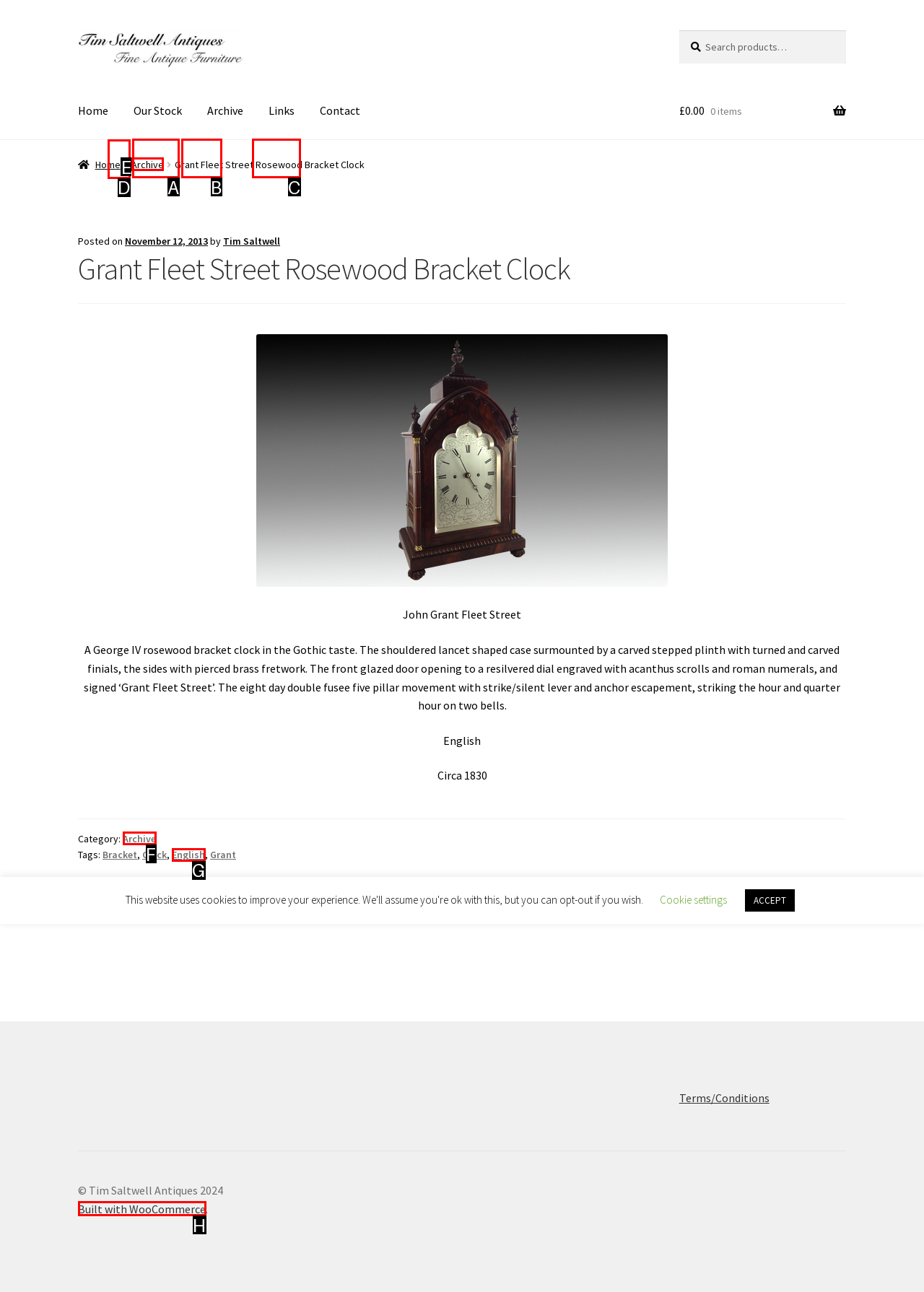Identify the letter of the option that should be selected to accomplish the following task: View Cart. Provide the letter directly.

D